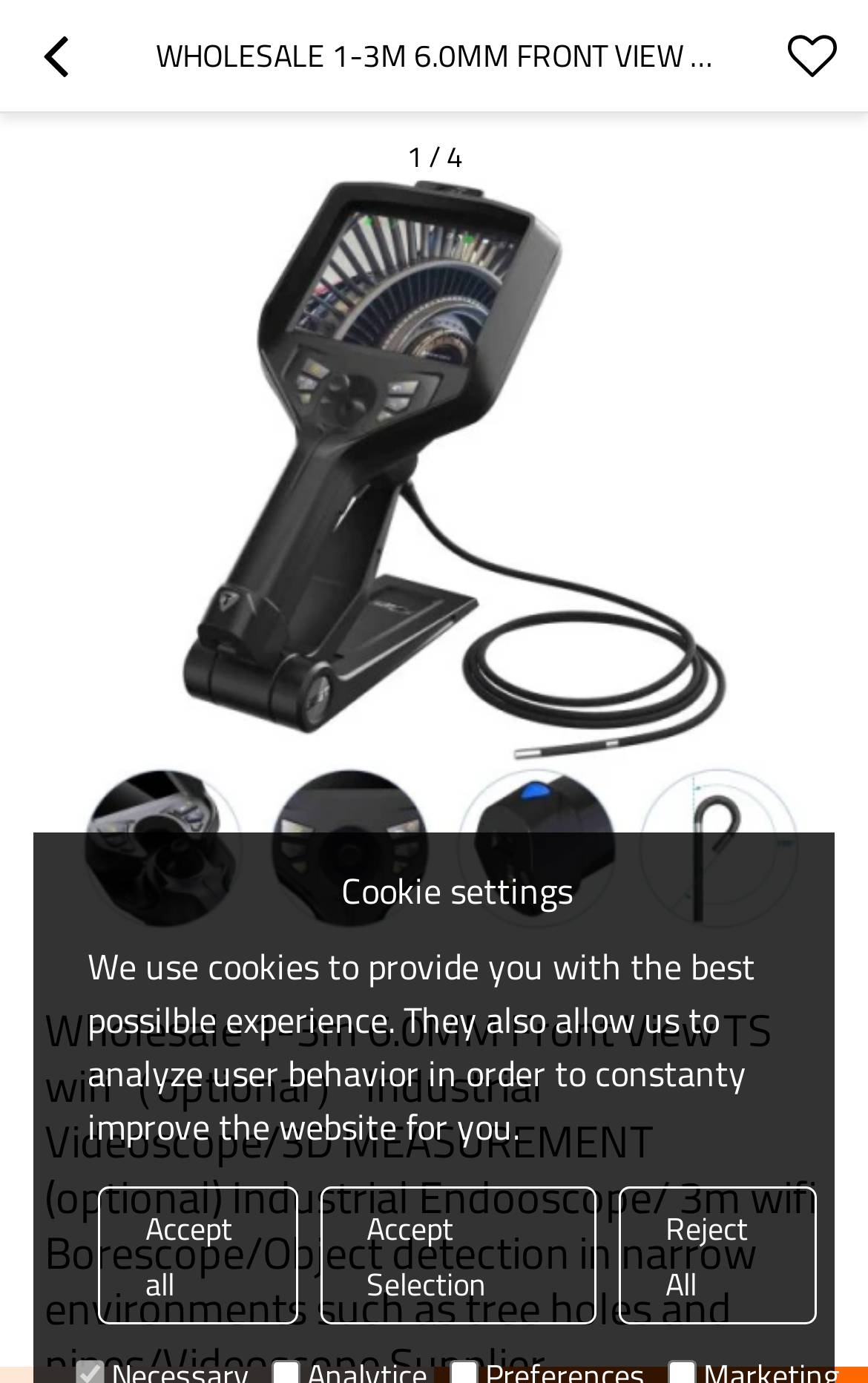Look at the image and answer the question in detail:
What is the main product shown on this webpage?

Based on the image and the text on the webpage, it appears that the main product being showcased is an industrial videoscope, which is a type of device used for object detection in narrow environments.